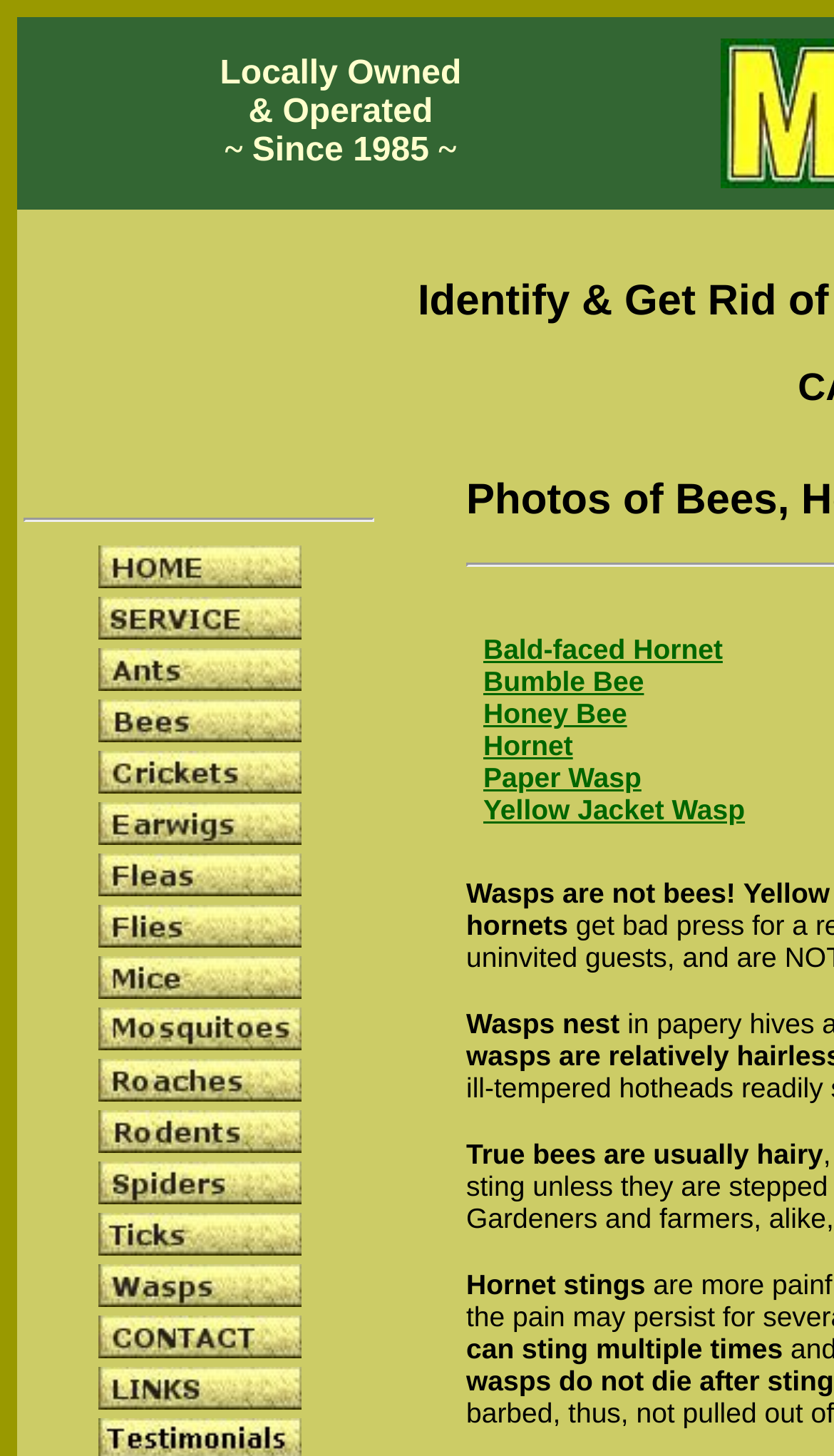Determine the bounding box coordinates of the target area to click to execute the following instruction: "Explore Beaches."

None